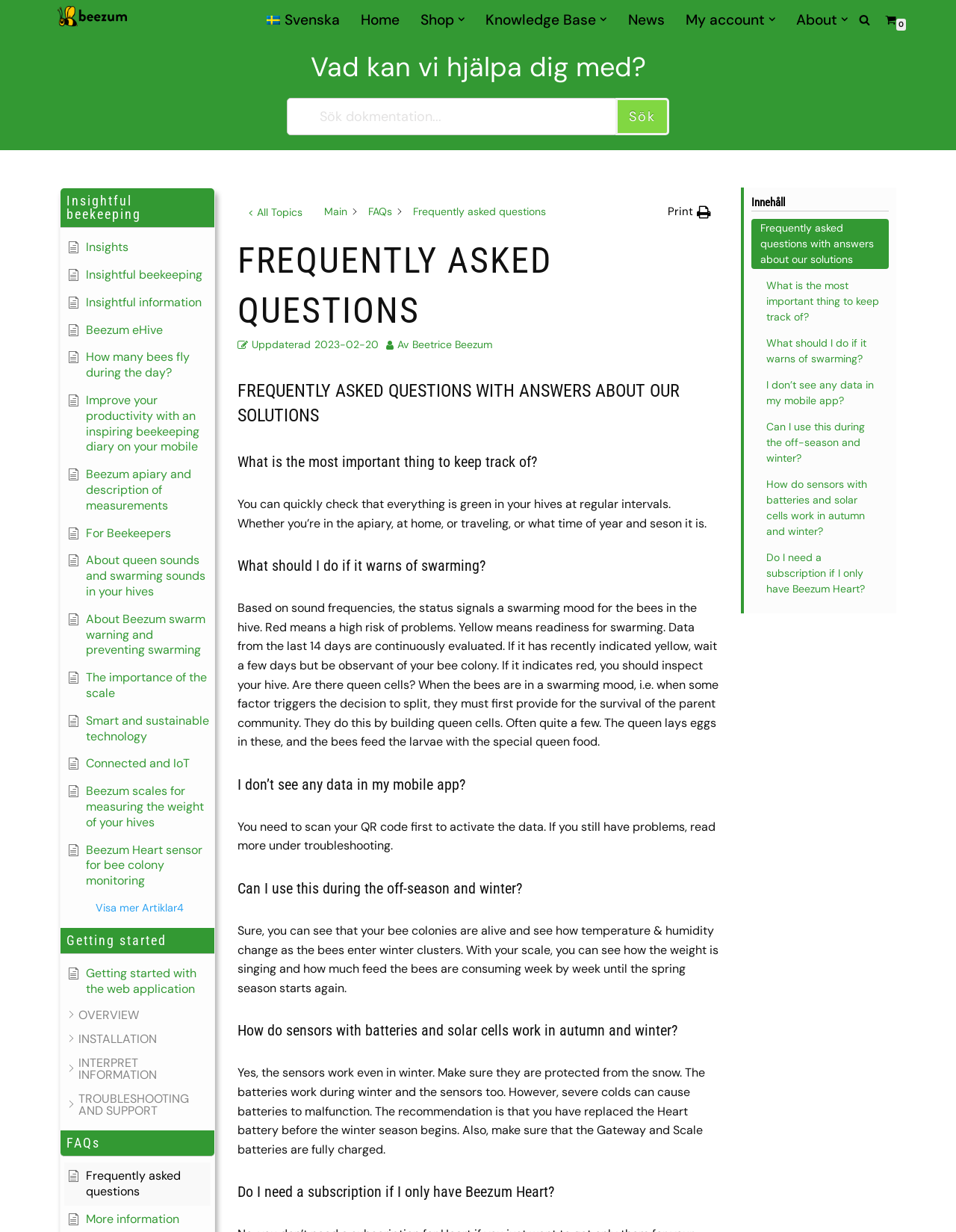Identify the bounding box coordinates for the UI element described as follows: The importance of the scale. Use the format (top-left x, top-left y, bottom-right x, bottom-right y) and ensure all values are floating point numbers between 0 and 1.

[0.071, 0.544, 0.22, 0.569]